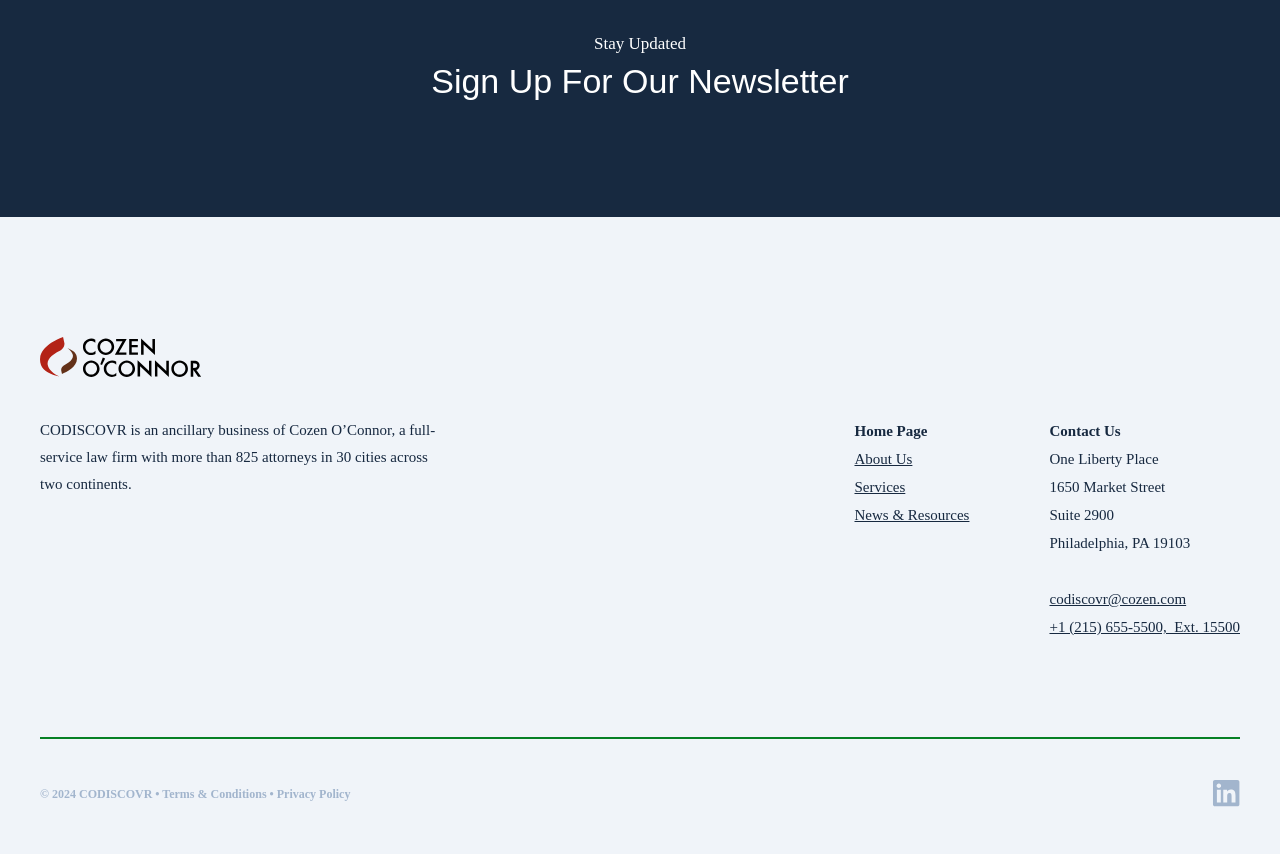What is the email address of CODISCOVR?
Please provide a full and detailed response to the question.

The email address can be found in the link element with the text 'codiscovr@cozen.com' which is located below the 'Contact Us' heading.